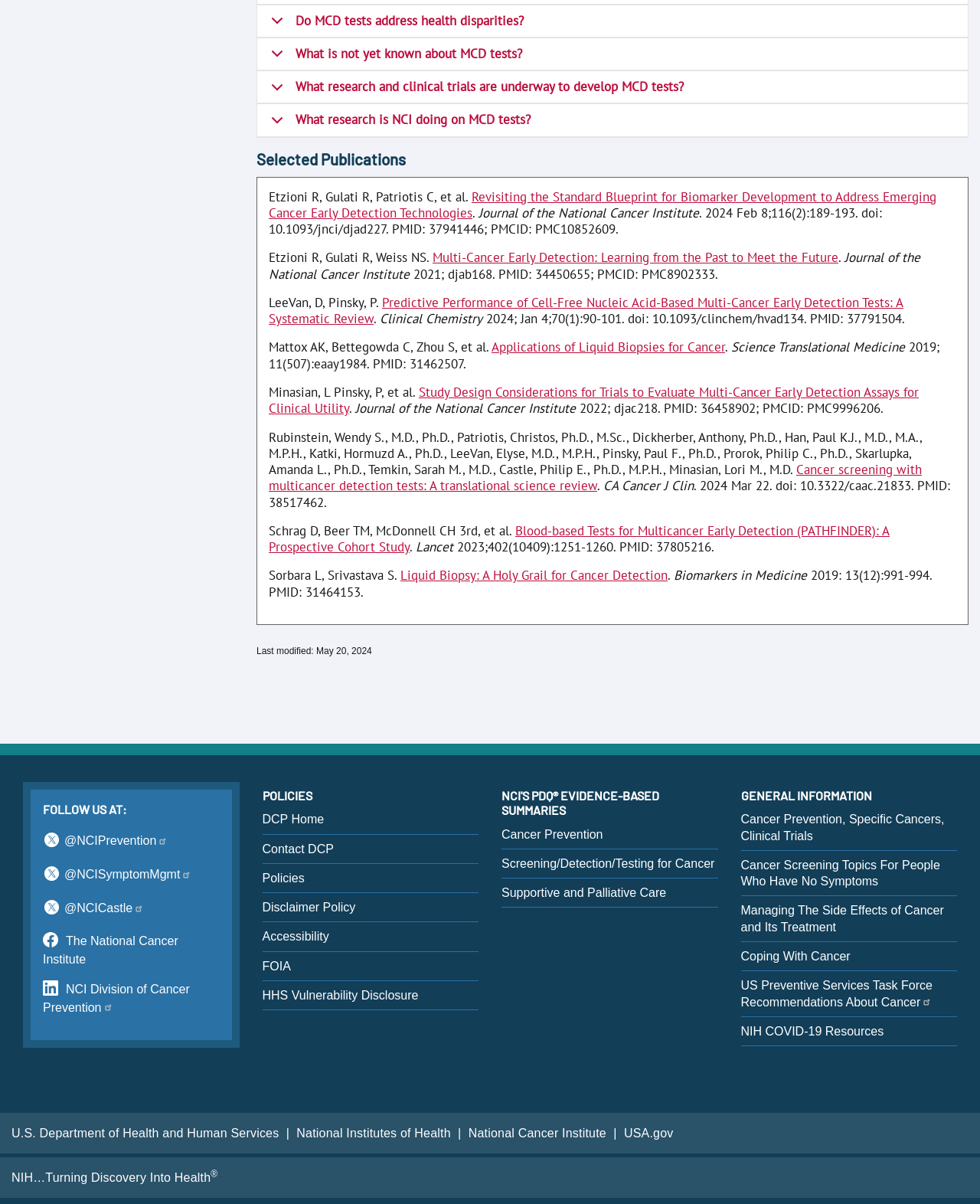What is the last modified date of the webpage?
Based on the screenshot, provide a one-word or short-phrase response.

May 20, 2024